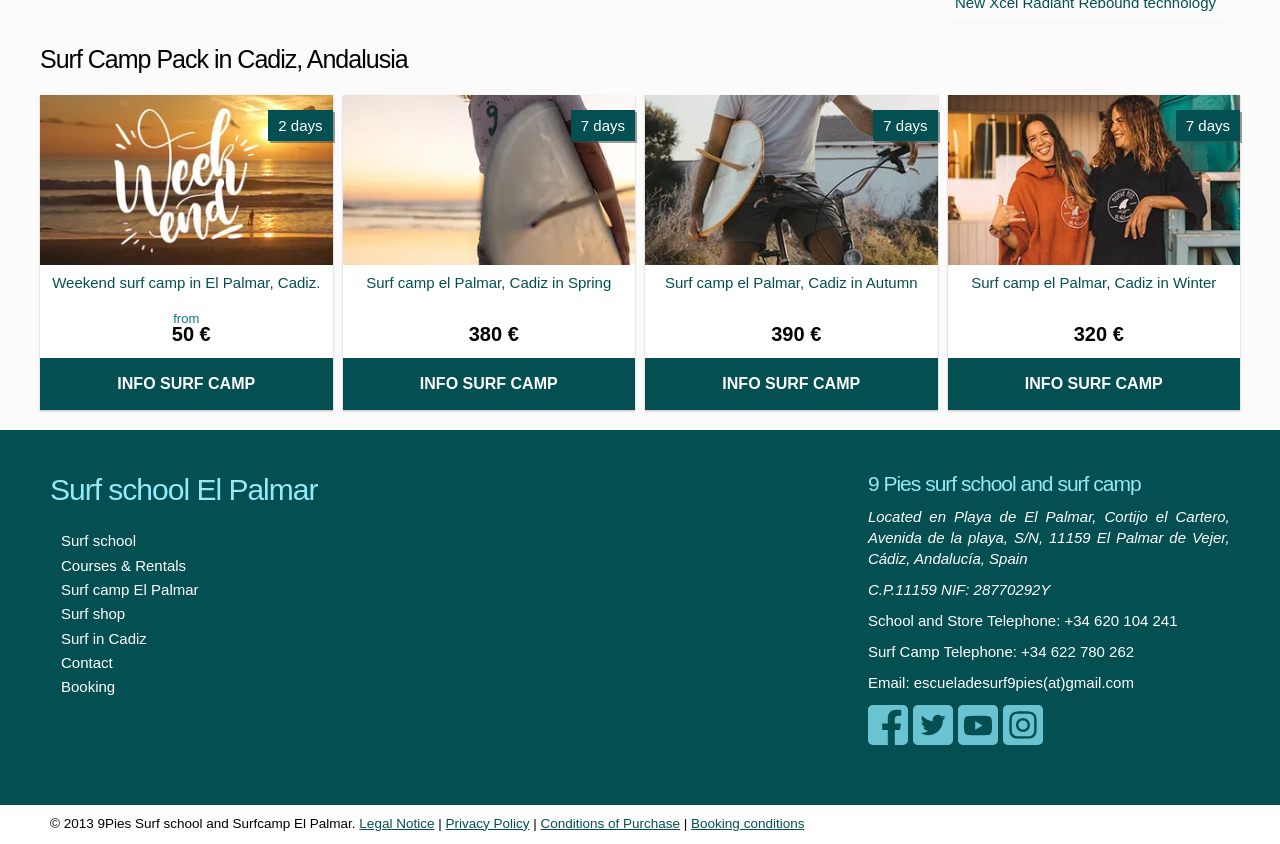Identify the bounding box coordinates of the section to be clicked to complete the task described by the following instruction: "Read the Beginners Guide". The coordinates should be four float numbers between 0 and 1, formatted as [left, top, right, bottom].

None